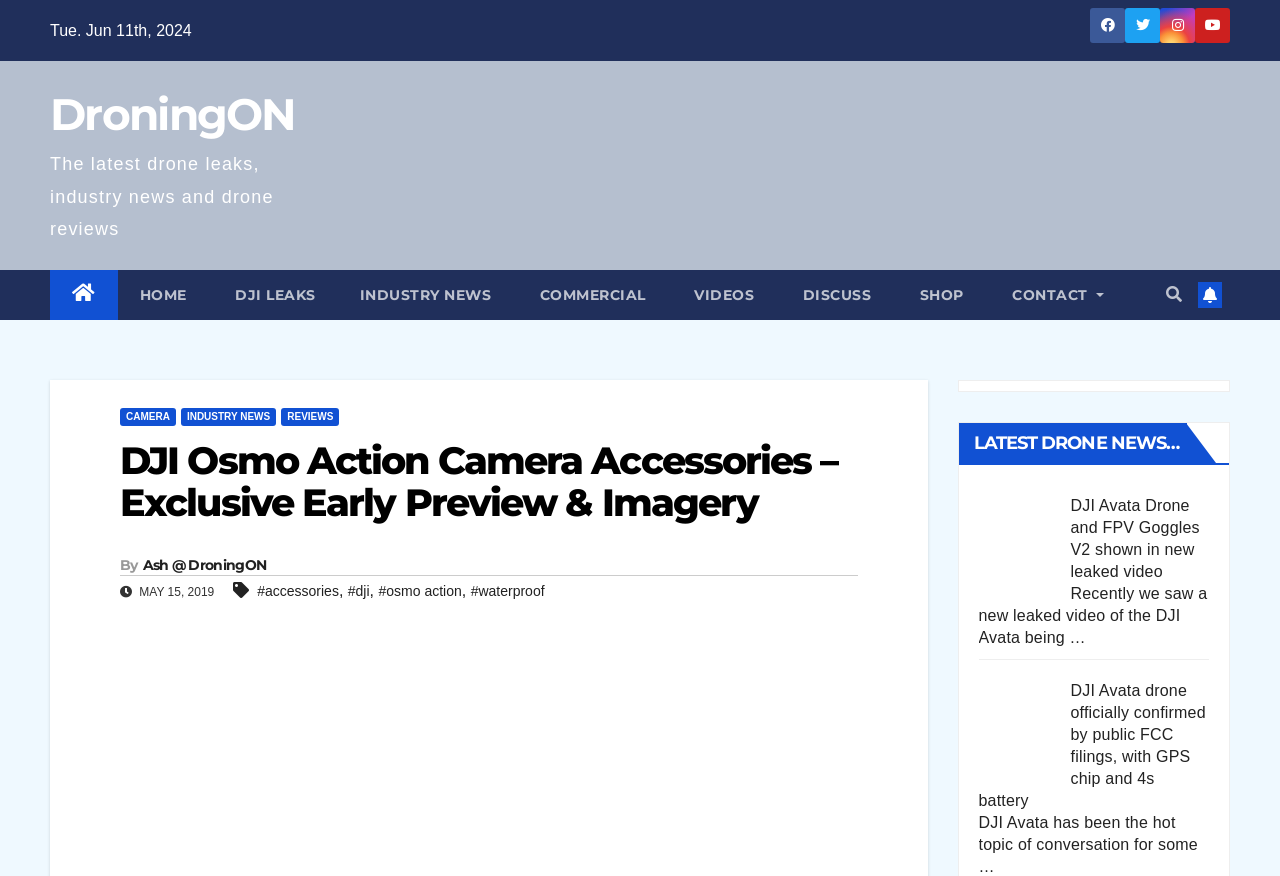Identify the bounding box coordinates of the area that should be clicked in order to complete the given instruction: "Go to the HOME page". The bounding box coordinates should be four float numbers between 0 and 1, i.e., [left, top, right, bottom].

[0.092, 0.309, 0.163, 0.366]